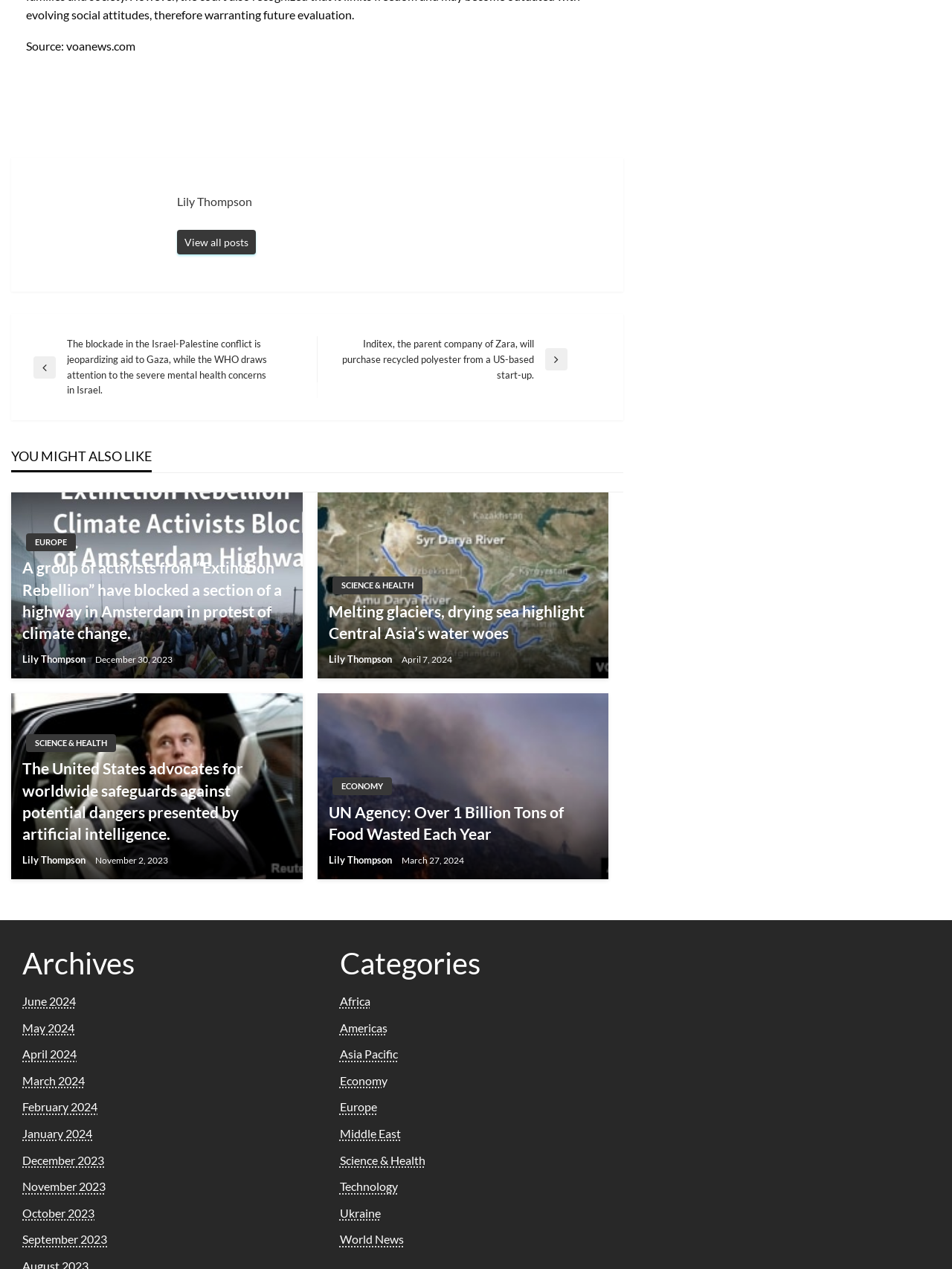What is the author of the first article?
Answer the question with a single word or phrase, referring to the image.

Lily Thompson